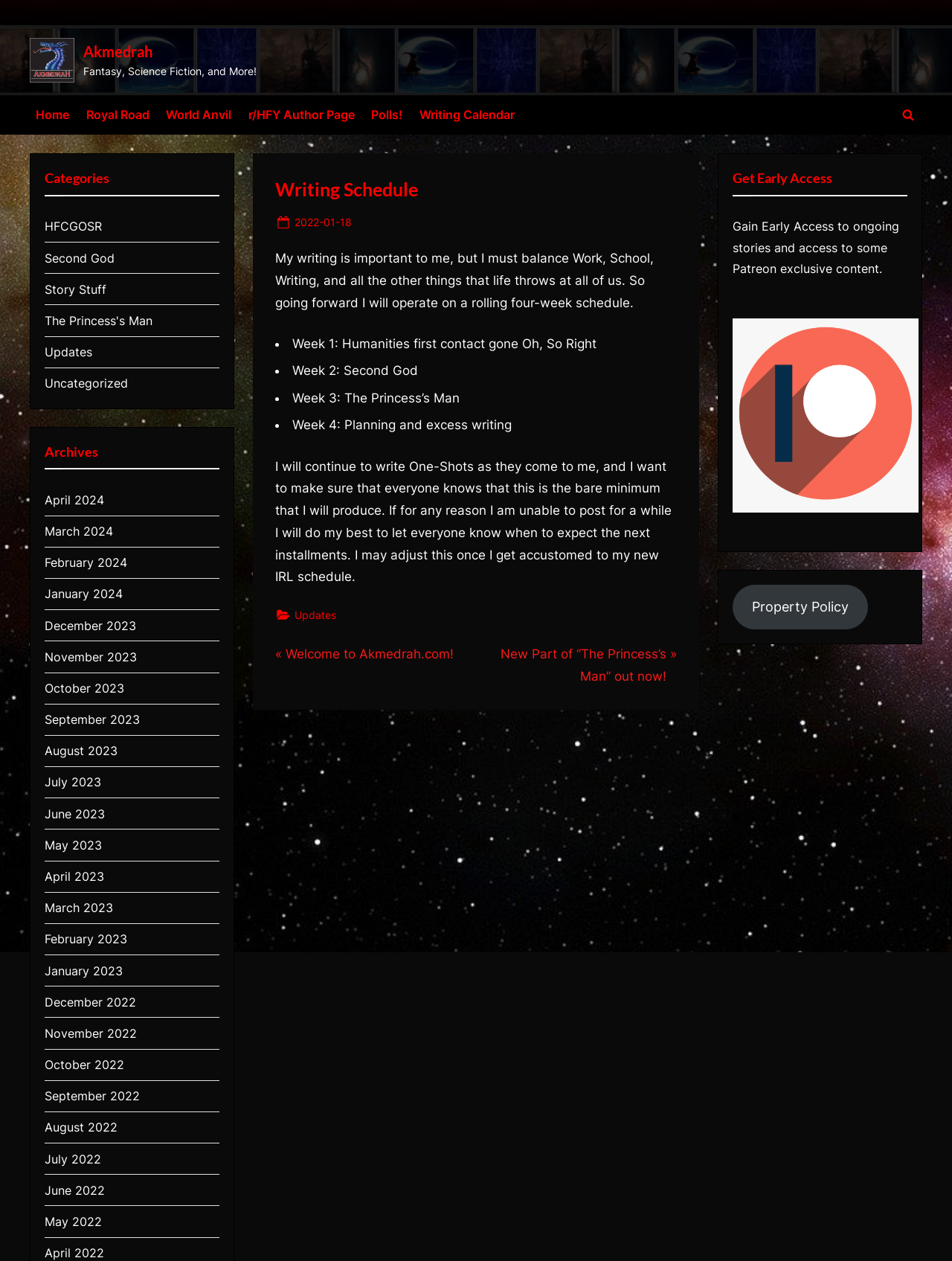Provide a thorough description of the webpage's content and layout.

The webpage is titled "Writing Schedule – Akmedrah" and has a navigation section at the top with social links and a primary menu. The primary menu contains links to various pages, including "Home", "Royal Road", "World Anvil", and "Polls!". 

Below the navigation section, there is a main content area that takes up most of the page. It contains an article with a heading "Writing Schedule" and a subheading "Posted on 2022-01-18" by "admin". The article discusses the author's writing schedule, which will operate on a rolling four-week schedule, balancing work, school, and other life commitments. 

The article is divided into sections, with bullet points listing the writing projects for each week. There is also a section discussing the author's commitment to writing one-shots and keeping readers informed about upcoming posts.

On the right side of the page, there is a complementary section with a heading "Get Early Access" and a brief description of the benefits of gaining early access to ongoing stories and exclusive content. There is a submit button to sign up for early access.

At the bottom of the page, there are links to categories, archives, and a property policy. The categories section lists various story categories, such as "HFCGOSR", "Second God", and "The Princess's Man". The archives section lists links to monthly archives dating back to 2022.